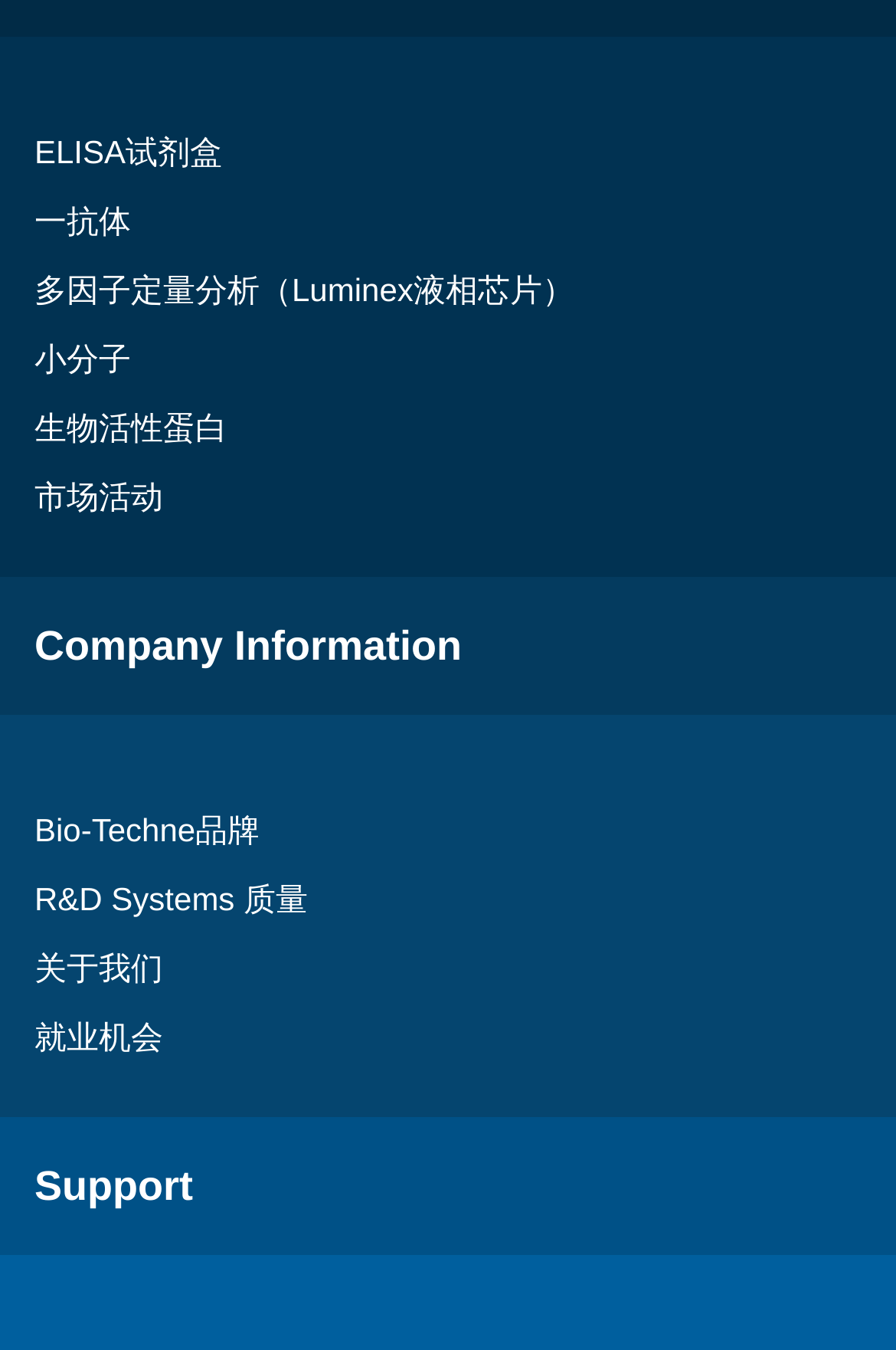How many sections are there on the webpage?
Please use the image to provide a one-word or short phrase answer.

Two